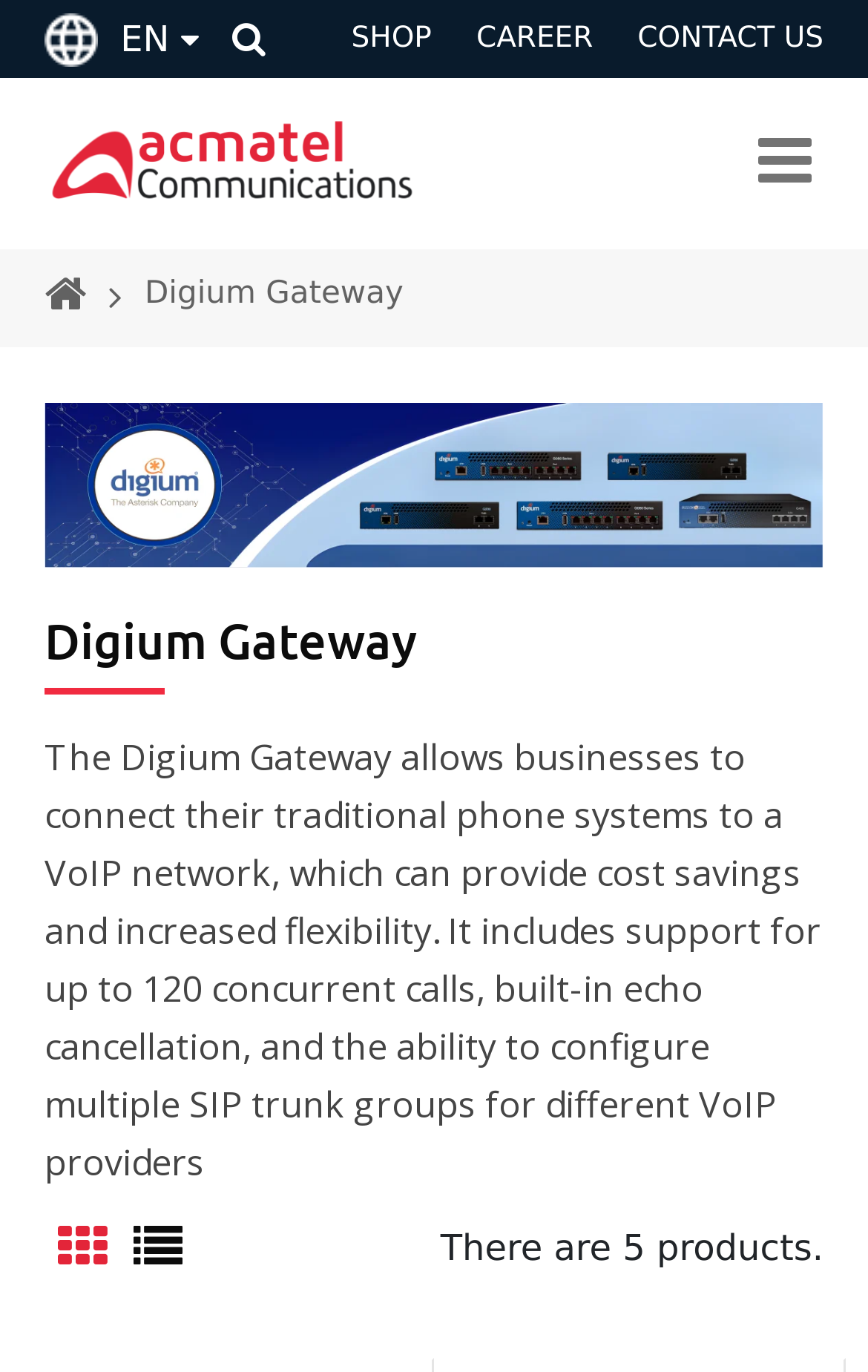Could you indicate the bounding box coordinates of the region to click in order to complete this instruction: "Click the SHOP link".

[0.405, 0.016, 0.497, 0.04]